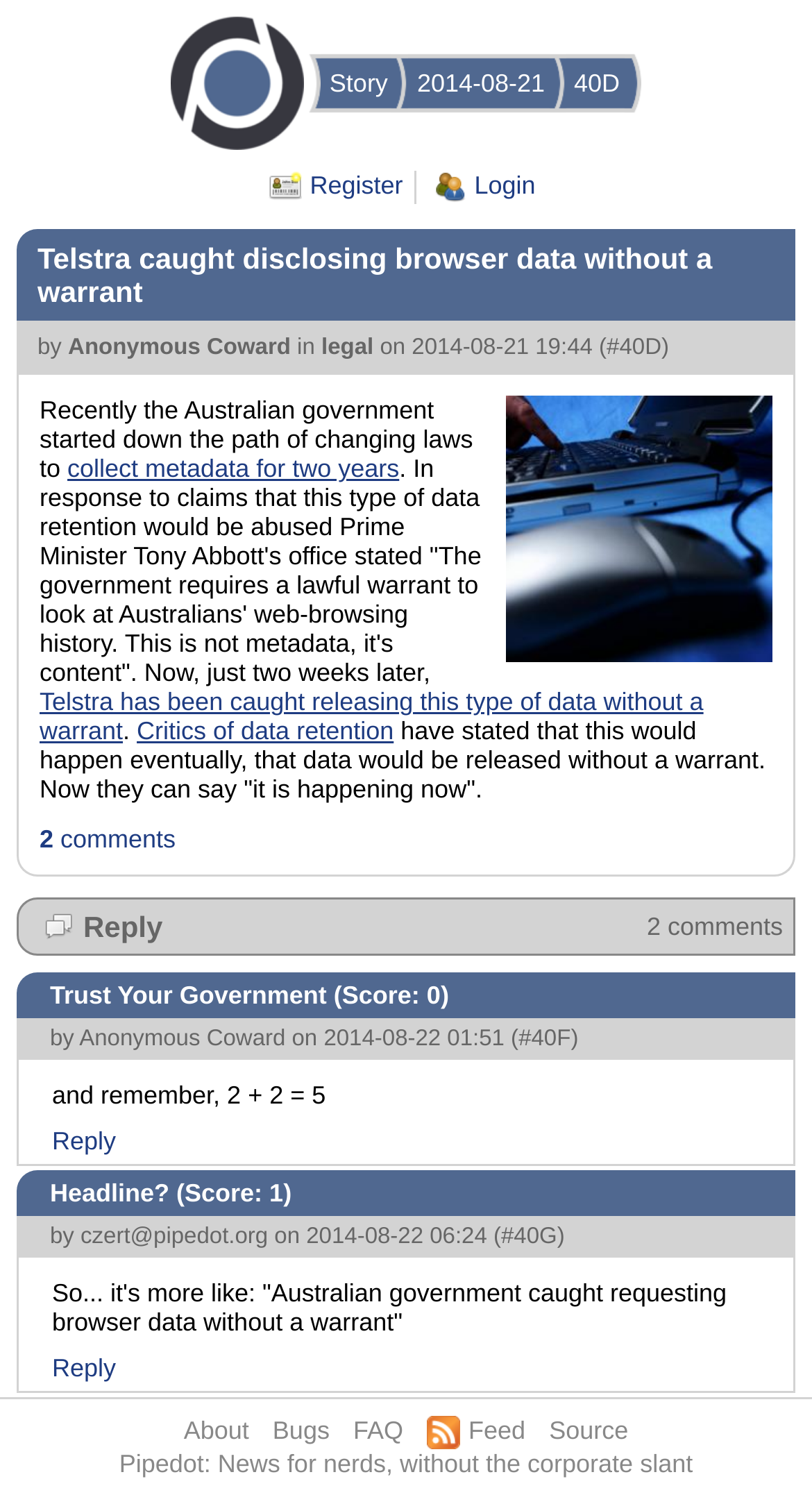Please identify the bounding box coordinates of the clickable element to fulfill the following instruction: "Reply". The coordinates should be four float numbers between 0 and 1, i.e., [left, top, right, bottom].

[0.051, 0.609, 0.2, 0.631]